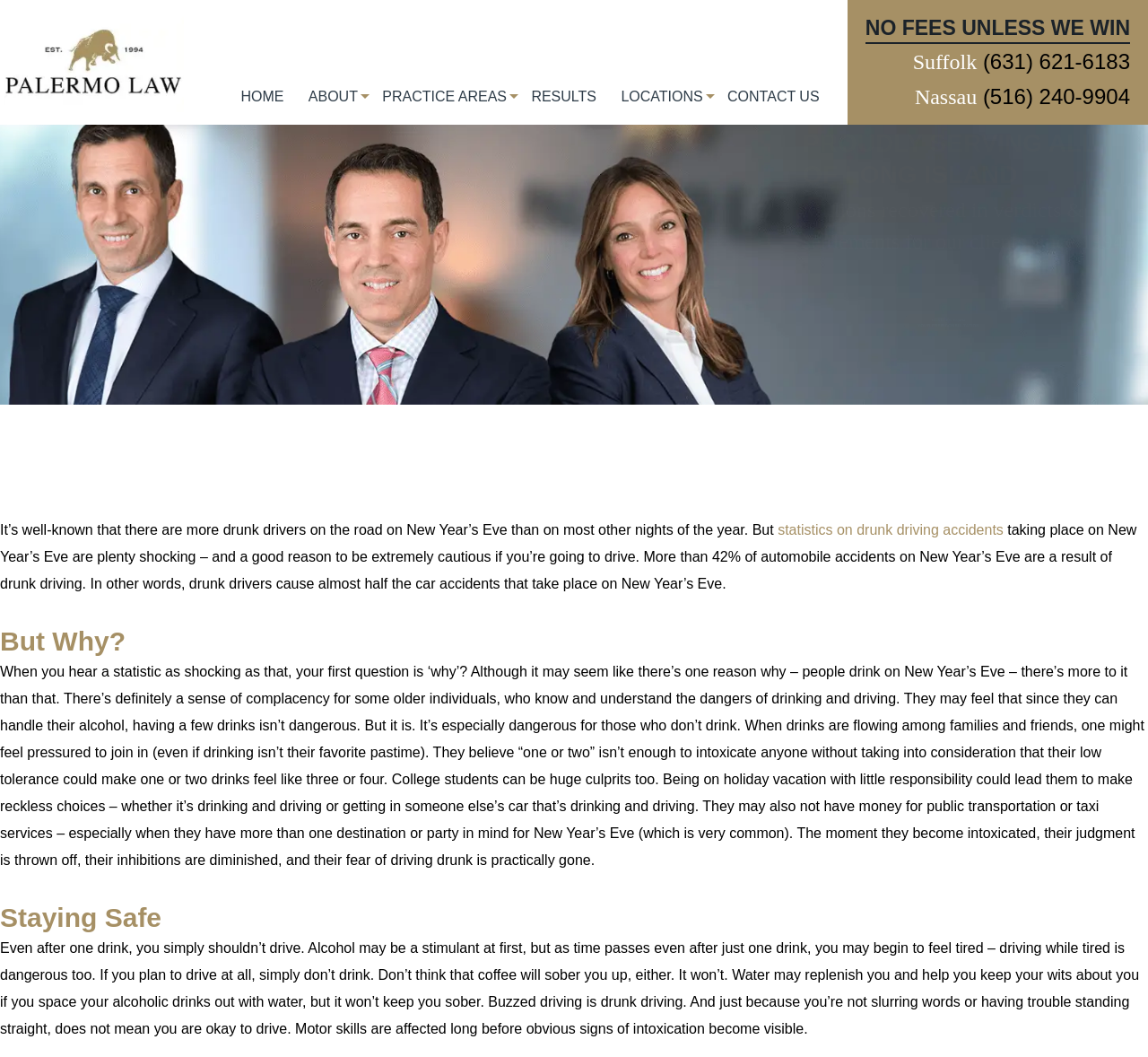What is the advice for staying safe on New Year’s Eve?
Provide an in-depth and detailed answer to the question.

I found this information by reading the heading 'Staying Safe' and the subsequent StaticText element that discusses the dangers of driving after drinking and advises against it.